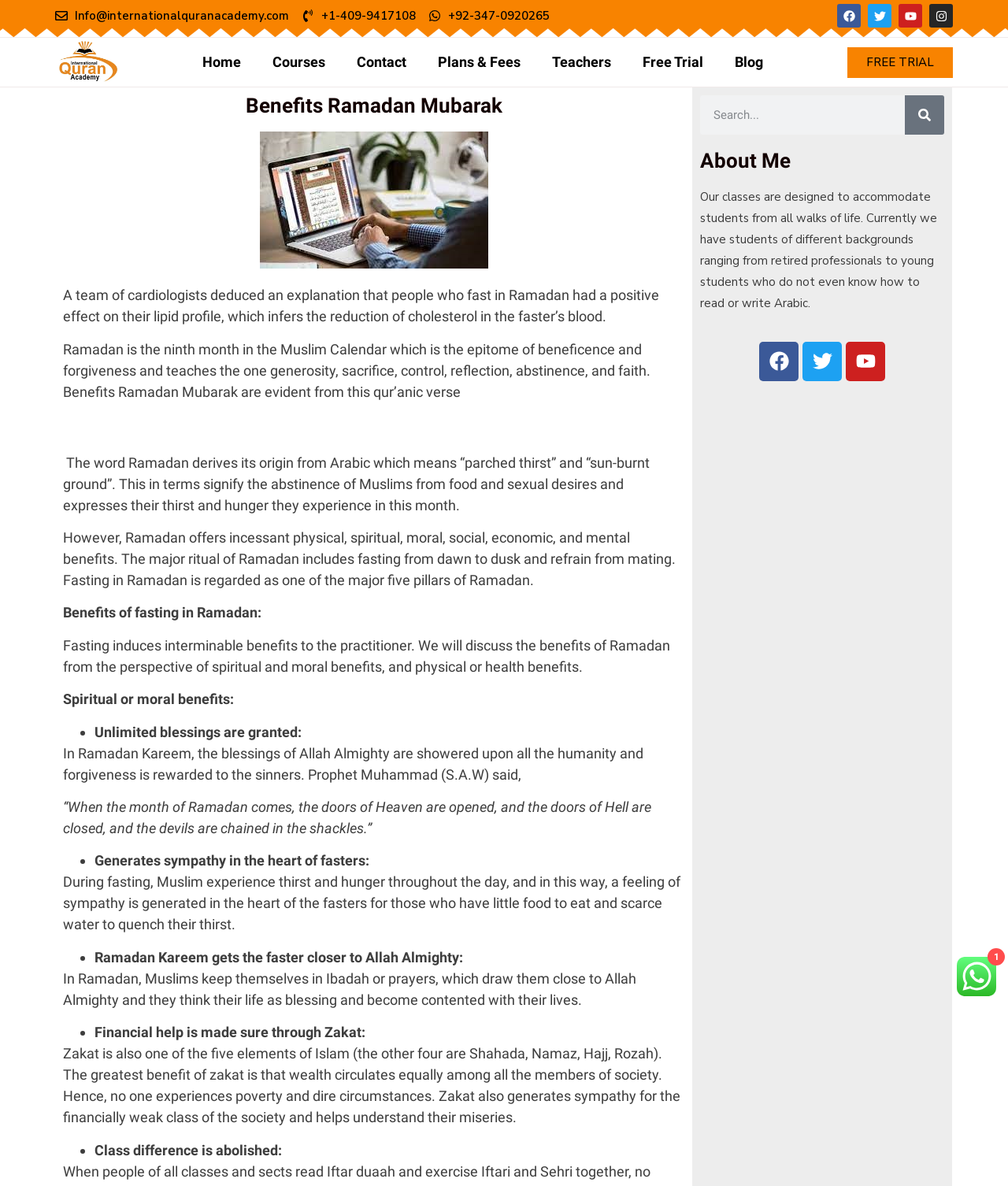What is the phone number to contact?
Analyze the screenshot and provide a detailed answer to the question.

I found the phone number by looking at the top section of the webpage, where the contact information is provided. The phone number is listed as '+1-409-9417108'.